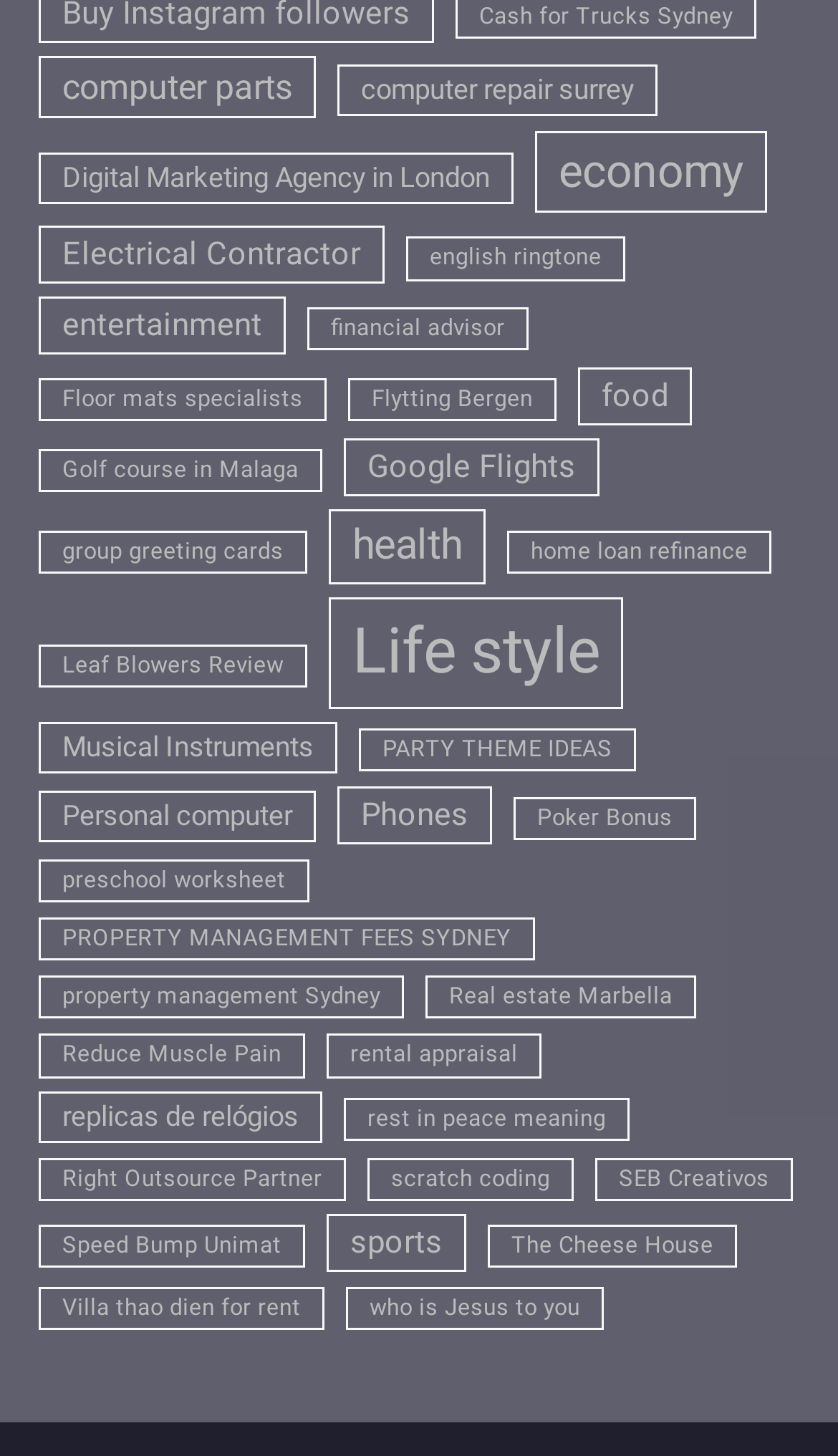Reply to the question with a brief word or phrase: How many items are related to 'health'?

8